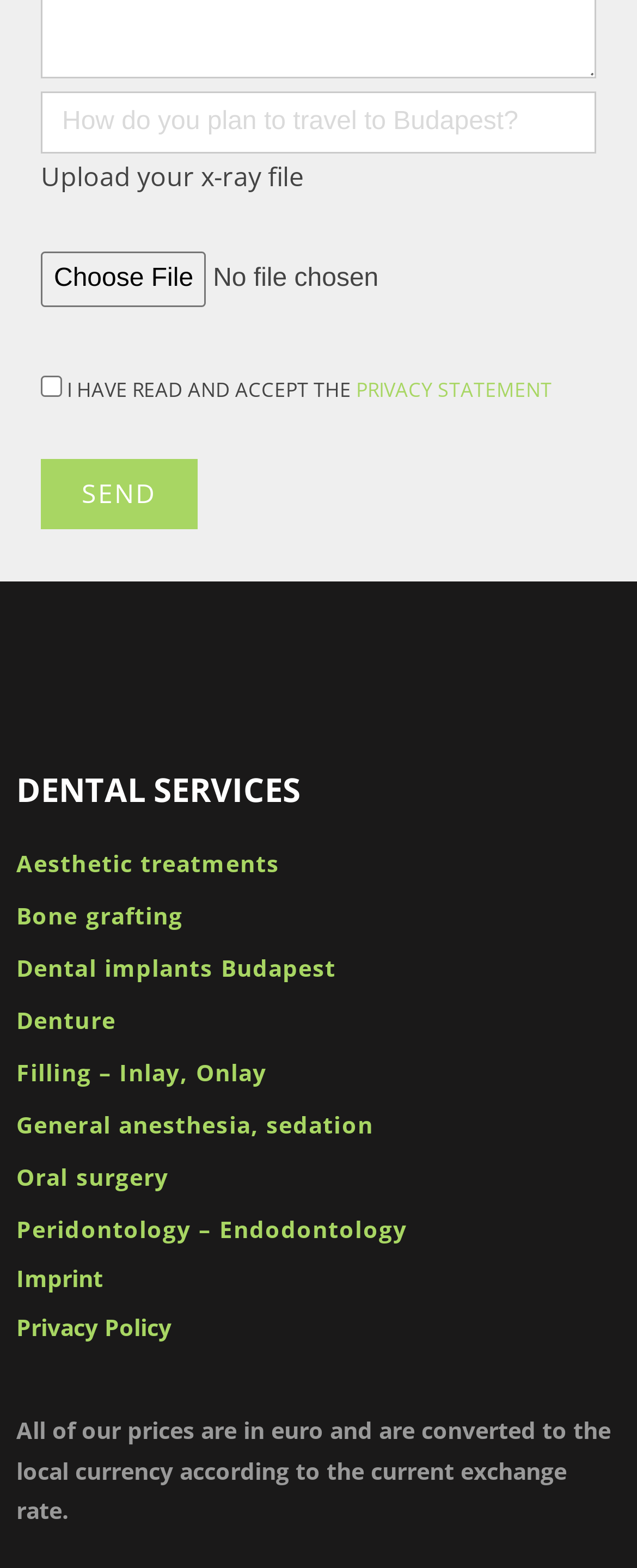Please find the bounding box coordinates of the element that must be clicked to perform the given instruction: "Upload x-ray file". The coordinates should be four float numbers from 0 to 1, i.e., [left, top, right, bottom].

[0.064, 0.16, 0.841, 0.196]